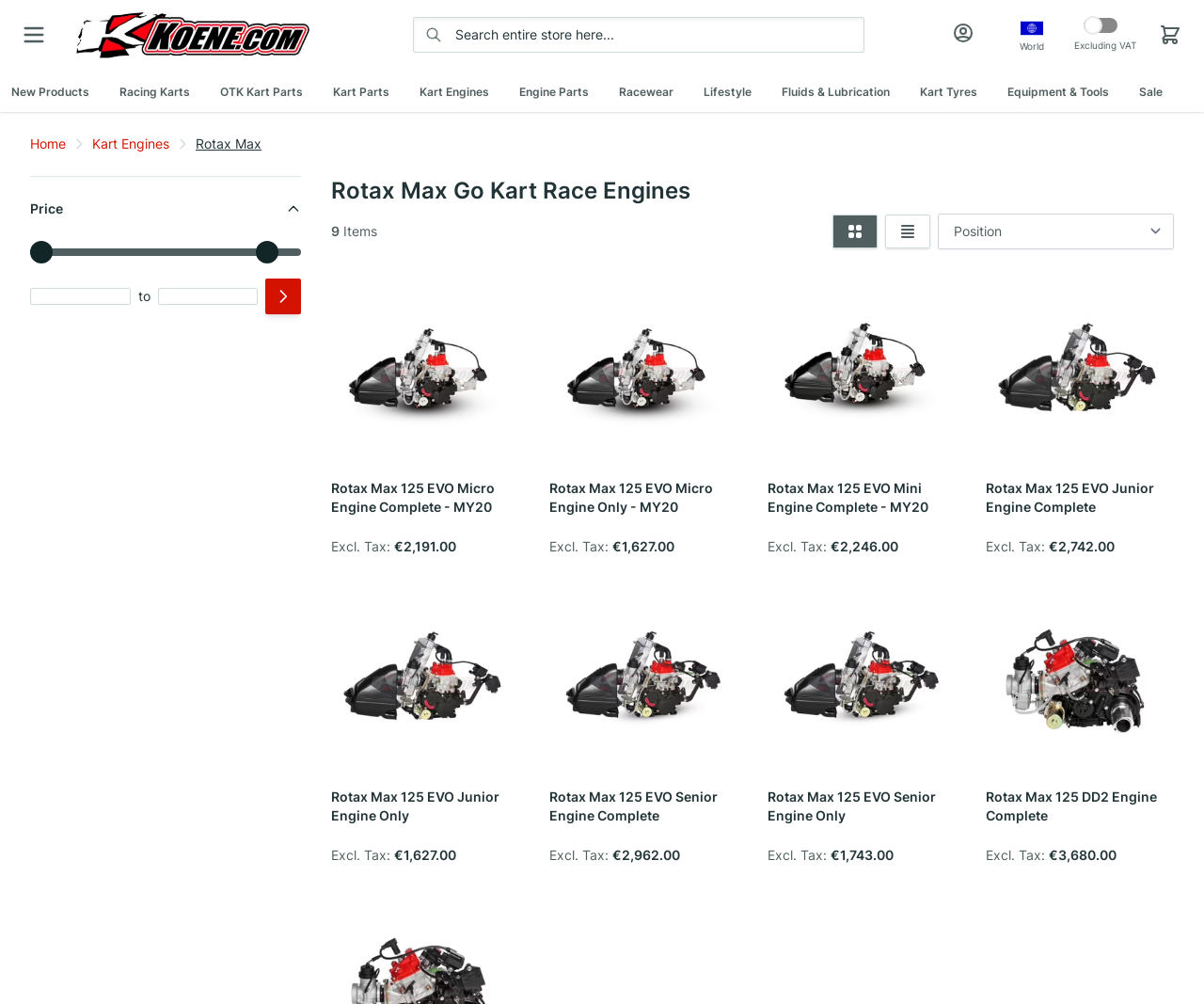Create an in-depth description of the webpage, covering main sections.

This webpage is an e-commerce platform specializing in Rotax Max go-kart engines and related parts. At the top left corner, there is a menu button accompanied by a small image. Next to it, the store's logo is displayed. On the right side of the top section, there is a search bar with a search icon, followed by a "My Account" link with a user-circle image, a language selection dropdown with an "en" image, and a "Cart" link with a shopping-cart image.

Below the top section, there is a navigation bar with links to various categories, including "Racing Karts", "OTK Kart Parts", "Kart Parts", "Kart Engines", "Engine Parts", "Racewear", "Lifestyle", "Fluids & Lubrication", "Kart Tyres", "Equipment & Tools", and "Sale".

The main content area is divided into two sections. On the left, there is a sidebar with a "Price" label, a horizontal slider, and a "to" label. On the right, there is a heading "Rotax Max Go Kart Race Engines" followed by a breadcrumb navigation showing the current page's location.

Below the heading, there are nine items listed, each with an image, a title, a price, and an "Add to Cart" button. The items are arranged in a grid layout, with three items per row. Each item's image is displayed above its title, and the price is shown below the title. The "Add to Cart" button is accompanied by a small shopping-cart image.

At the top right corner of the main content area, there are three links: "Grid", "List", and "Sort By", which allow users to customize the item listing.